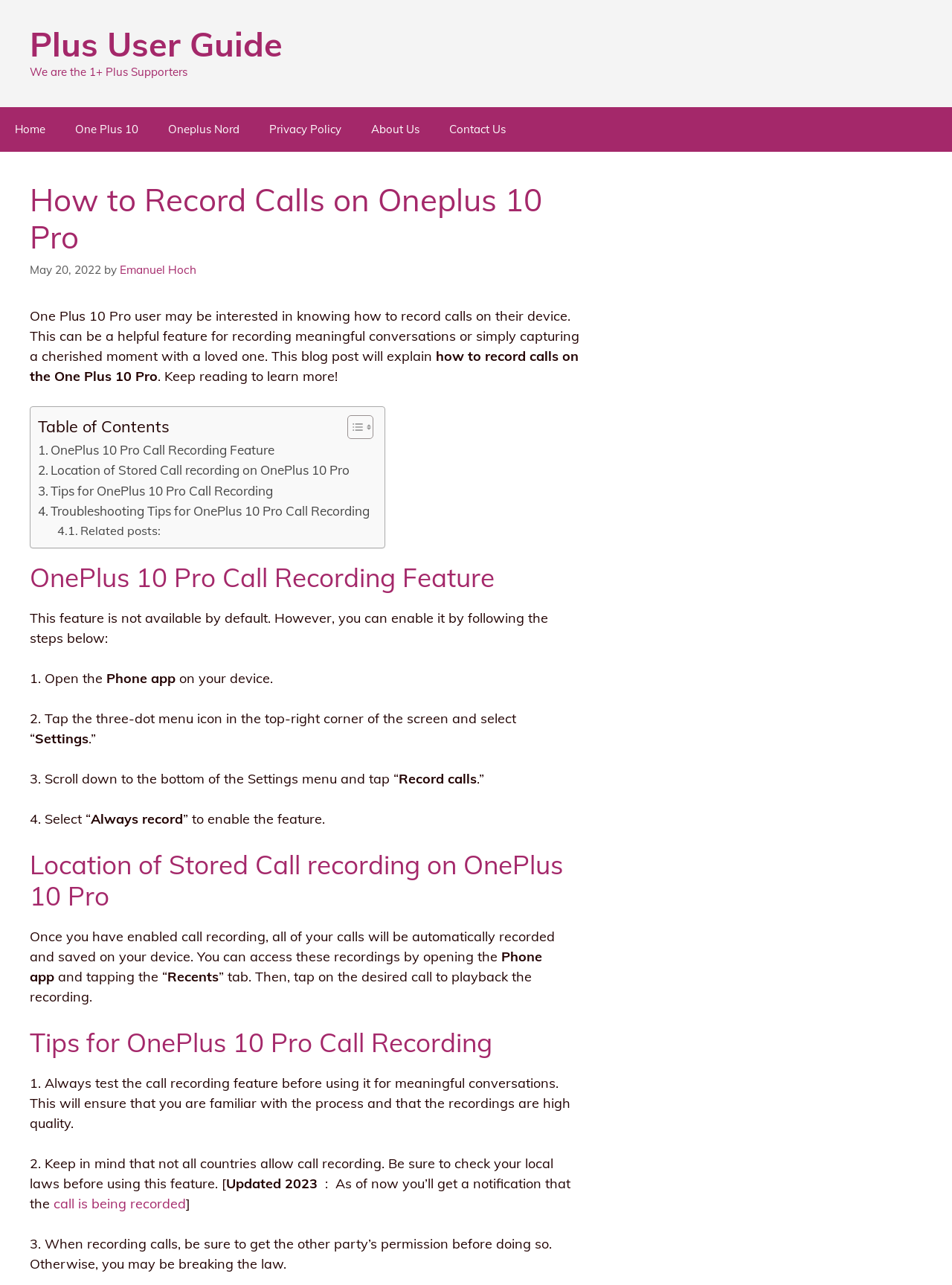Please predict the bounding box coordinates of the element's region where a click is necessary to complete the following instruction: "Click on the 'I&E Systems' link". The coordinates should be represented by four float numbers between 0 and 1, i.e., [left, top, right, bottom].

None